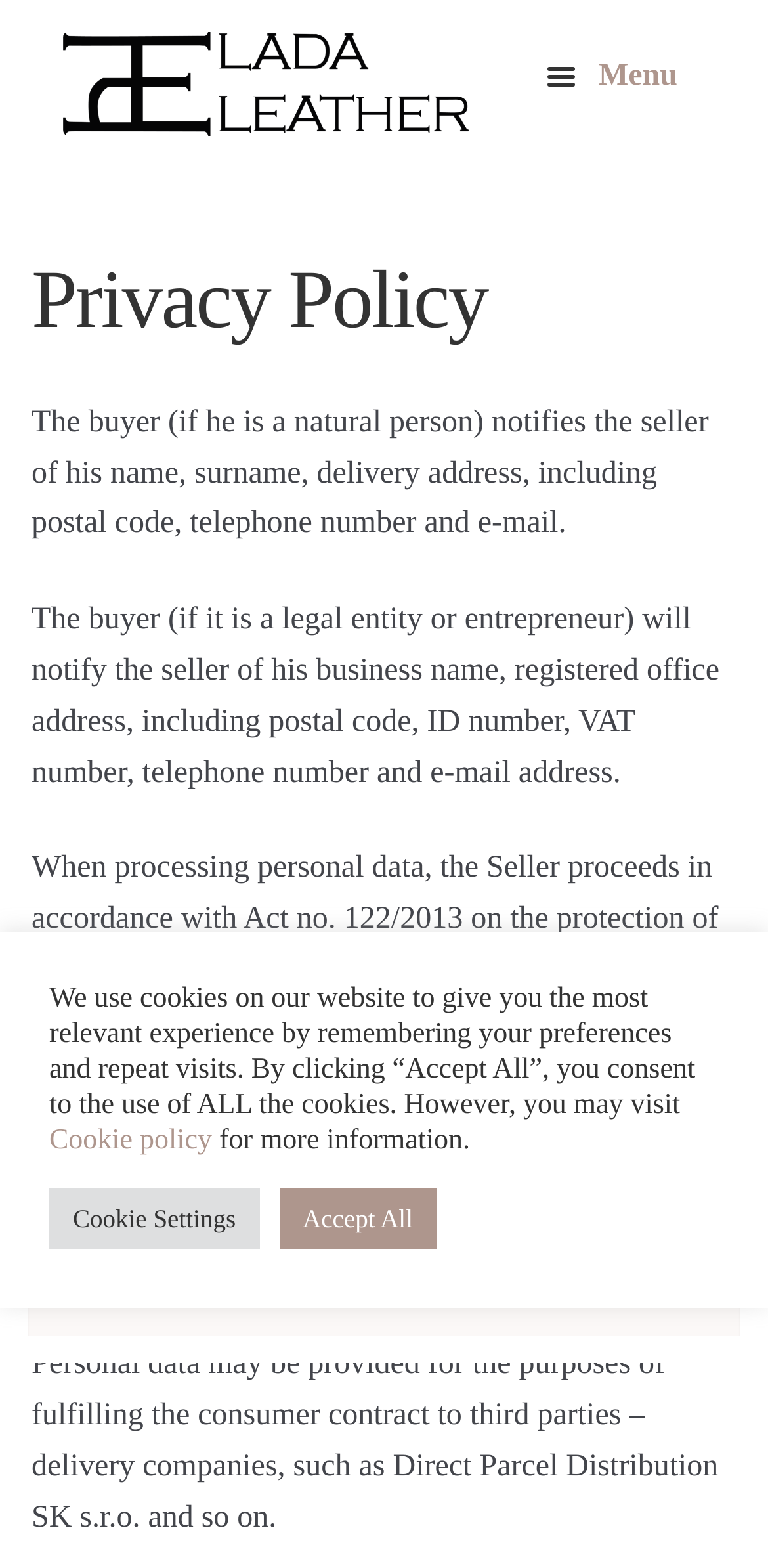Find the bounding box coordinates of the element to click in order to complete the given instruction: "Search for something."

[0.036, 0.796, 0.964, 0.852]